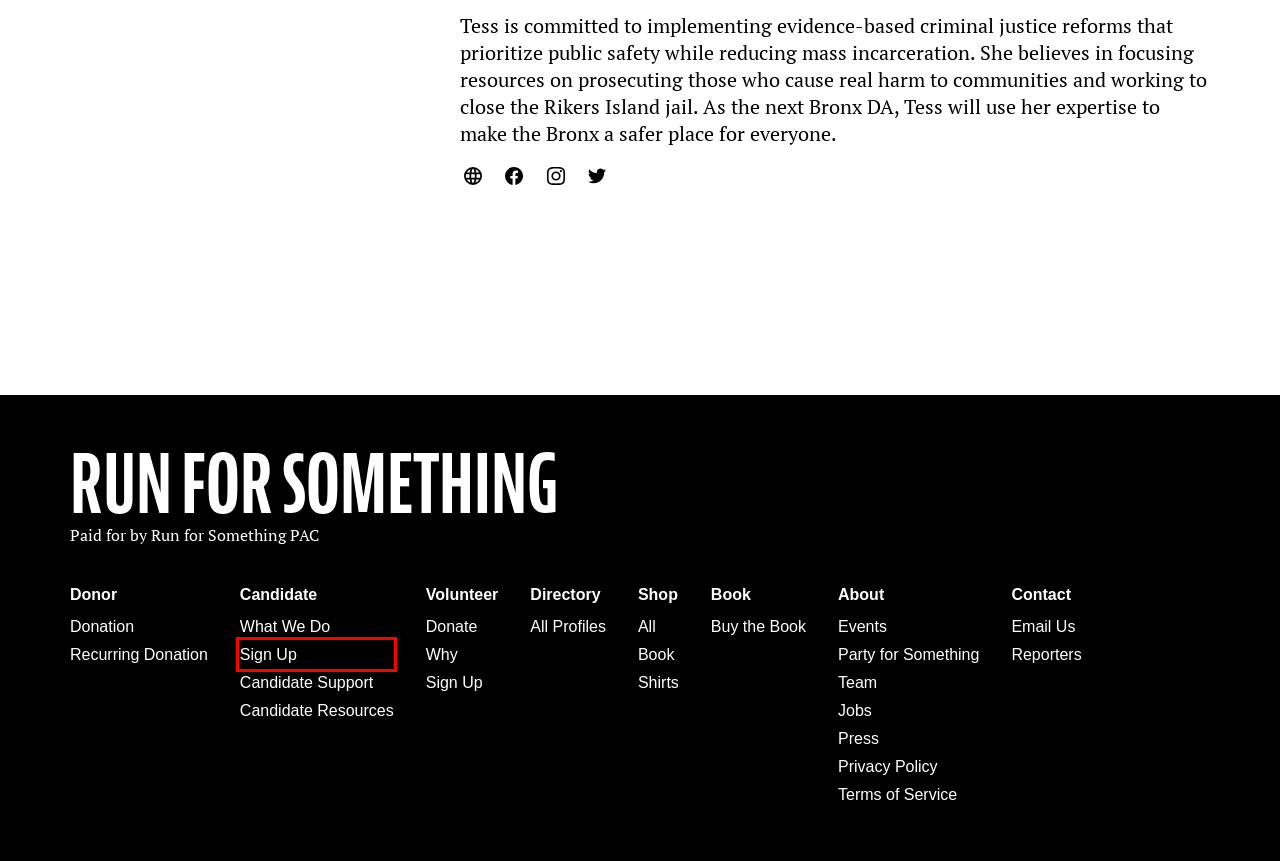You have a screenshot of a webpage with an element surrounded by a red bounding box. Choose the webpage description that best describes the new page after clicking the element inside the red bounding box. Here are the candidates:
A. Jobs - Run For Something
B. Press Archives Page - Run For Something
C. Terms of Service - Run For Something
D. Candidate Resources - Run For Something
E. Privacy Policy - Run For Something
F. Run For Office - Run For Something
G. About - Run For Something
H. Sign Up - Run For Something

F